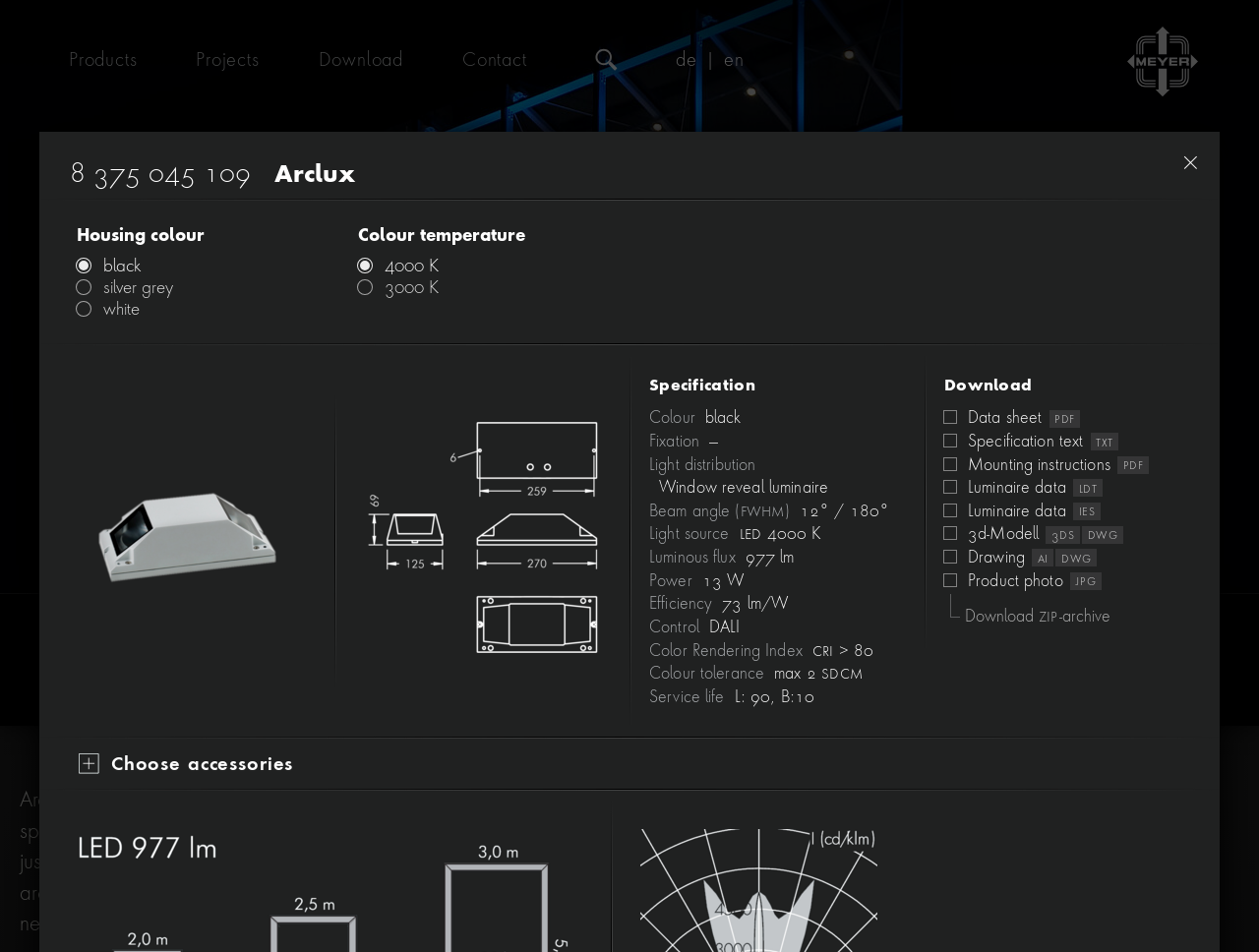Provide an in-depth description of the elements and layout of the webpage.

The webpage is about Meyer Lighting, specifically showcasing a product. At the top, there are five main links: Products, Projects, Download, and Contact, aligned horizontally. Below these links, there are two language options, "de" and "en", positioned side by side. 

On the left side of the page, there is a large image, taking up most of the vertical space. To the right of the image, there is a heading that reads "Politiebureau Rijnmond Rotterdam/Netherlands Robert Jan Vos, Hilversum". Below this heading, there is a link with a "×" symbol.

The main content of the page is a product description, which includes various details such as Housing colour, Colour temperature, and Specification. The Specification section is presented in a list format, with terms and their corresponding details. The terms include Colour, Fixation, Light distribution, Beam angle, Light source, Luminous flux, Power, Efficiency, Control, and Color Rendering Index. Each term has a corresponding detail, such as "black" for Colour and "977 lm" for Luminous flux.

There are two smaller images positioned below the Specification section, one above the other. The images are likely related to the product being described.